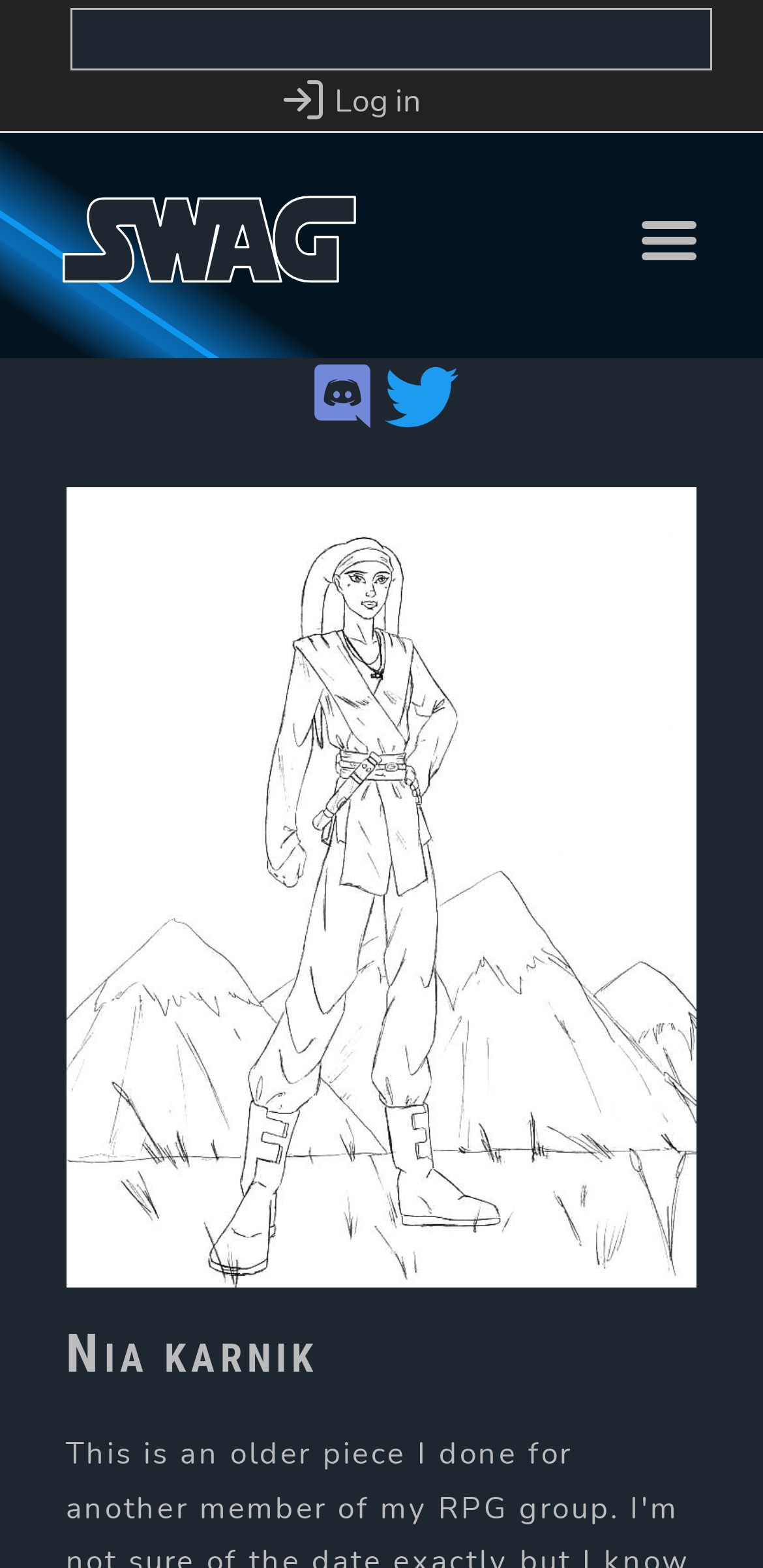Give a short answer using one word or phrase for the question:
What is the purpose of the search box?

To search the website